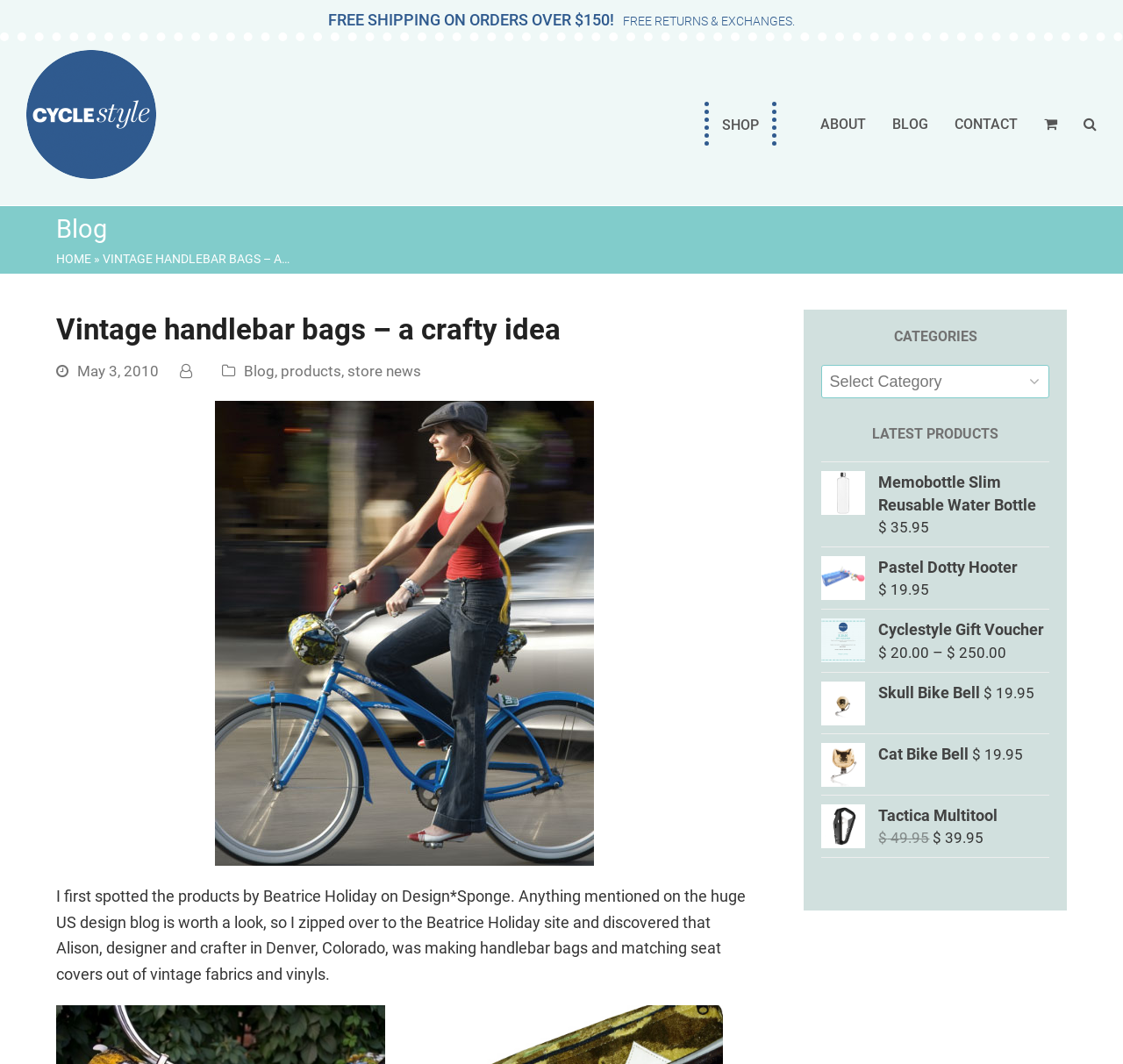Please determine the main heading text of this webpage.

Vintage handlebar bags – a crafty idea